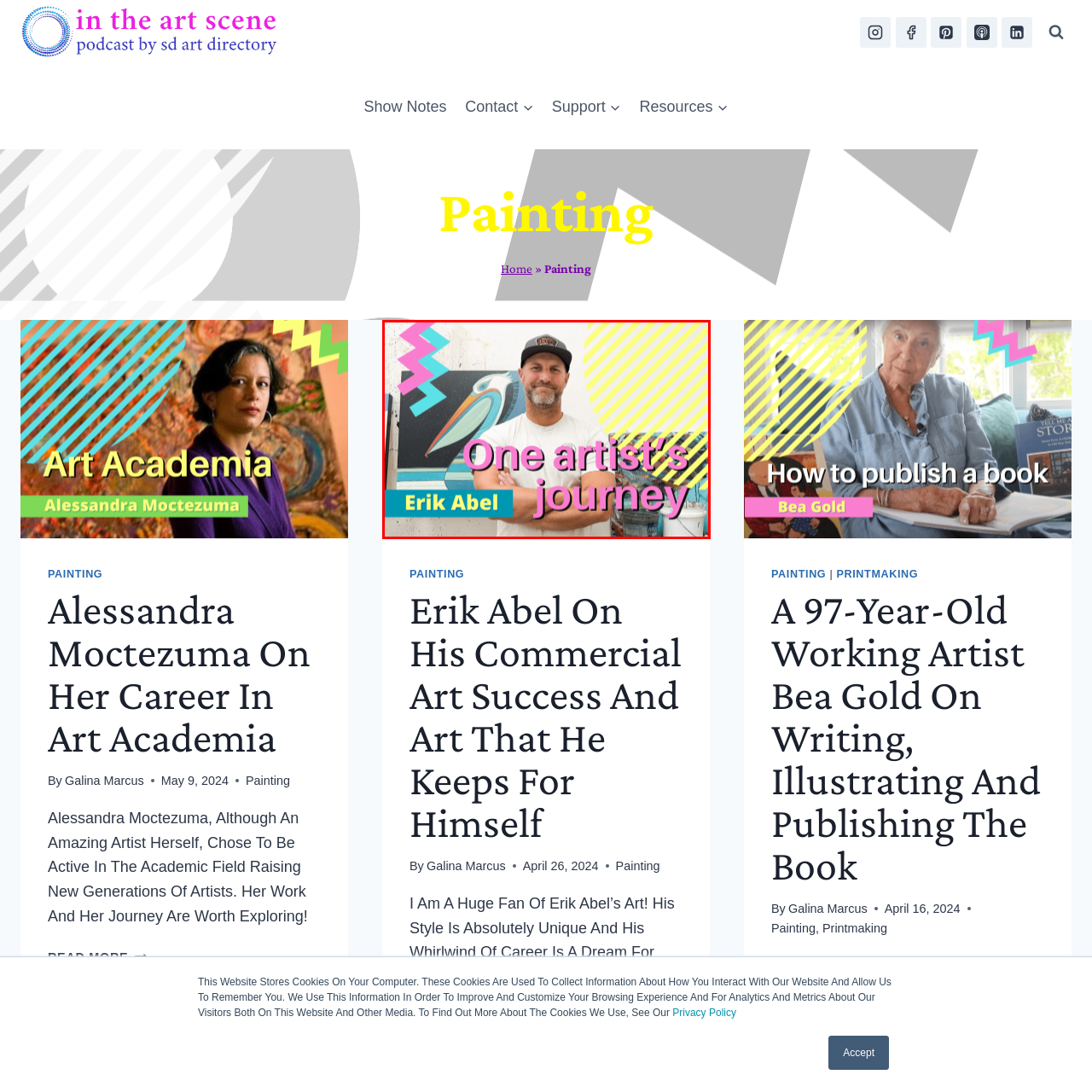What is the dominant color scheme of the artwork?
Assess the image contained within the red bounding box and give a detailed answer based on the visual elements present in the image.

The image features Erik Abel's artwork, which is characterized by bold colors and playful designs, suggesting that the dominant color scheme of the artwork is bold and vibrant.